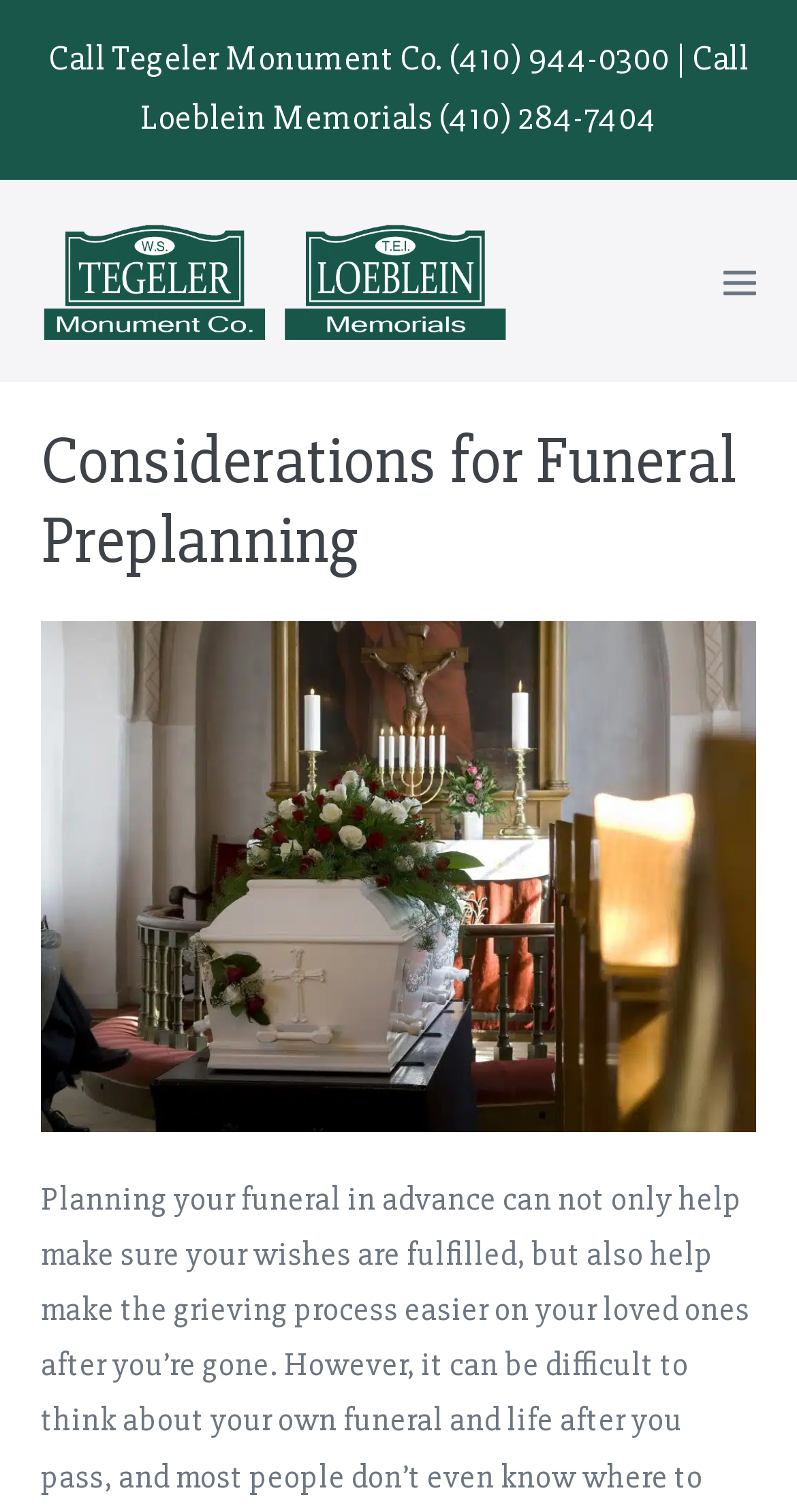Extract the main heading from the webpage content.

Considerations for Funeral Preplanning